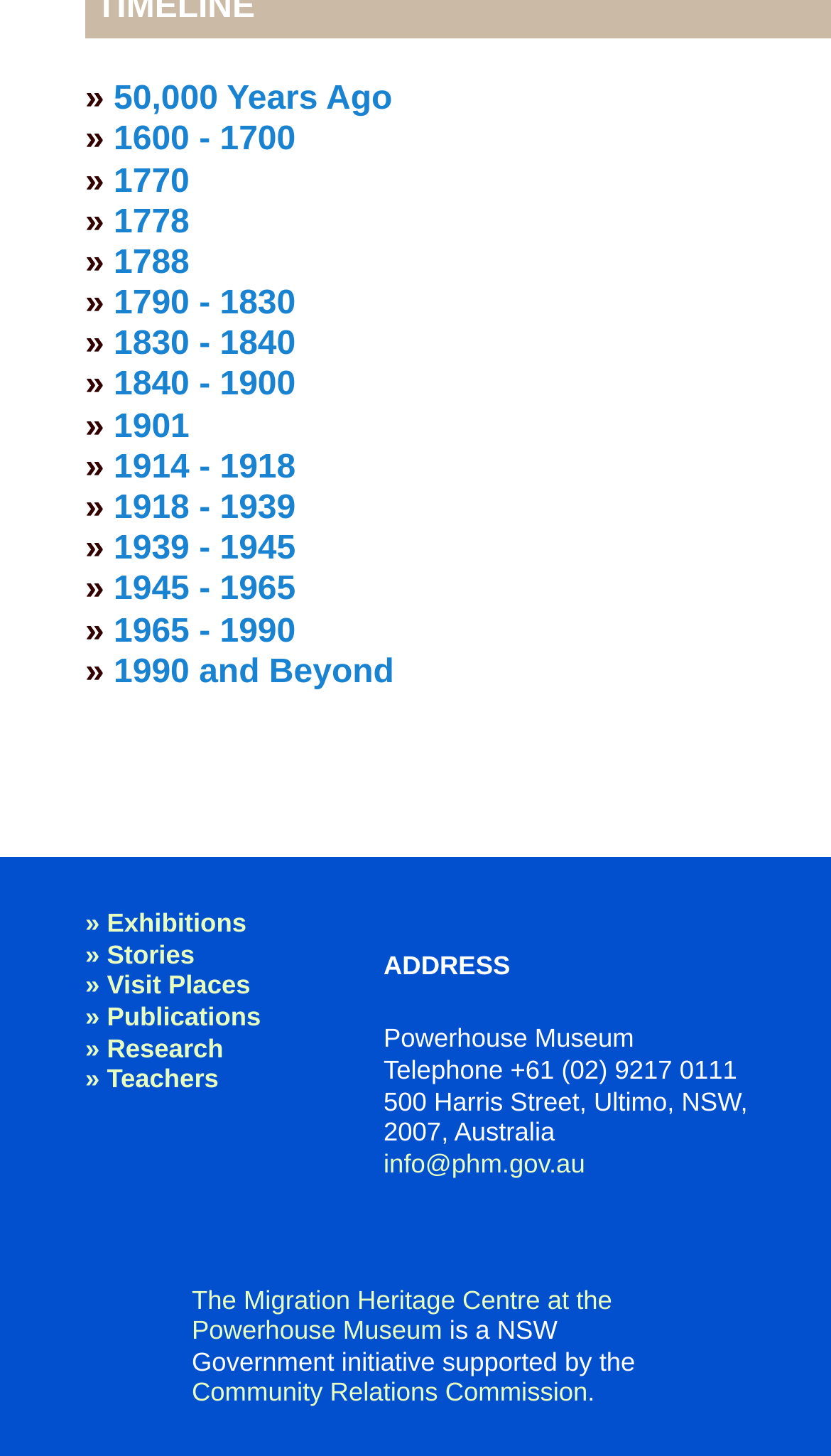Could you find the bounding box coordinates of the clickable area to complete this instruction: "Click on '50,000 Years Ago'"?

[0.137, 0.056, 0.472, 0.081]